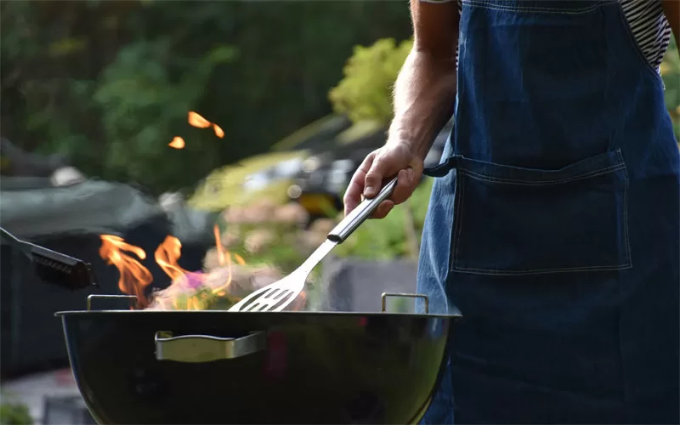Please analyze the image and give a detailed answer to the question:
What is the grill fueled by?

The grill in the image is fueled by charcoal, which is evident from the lively flames and the ablaze charcoal grill. This suggests that the person is using a traditional charcoal grill for barbecuing.